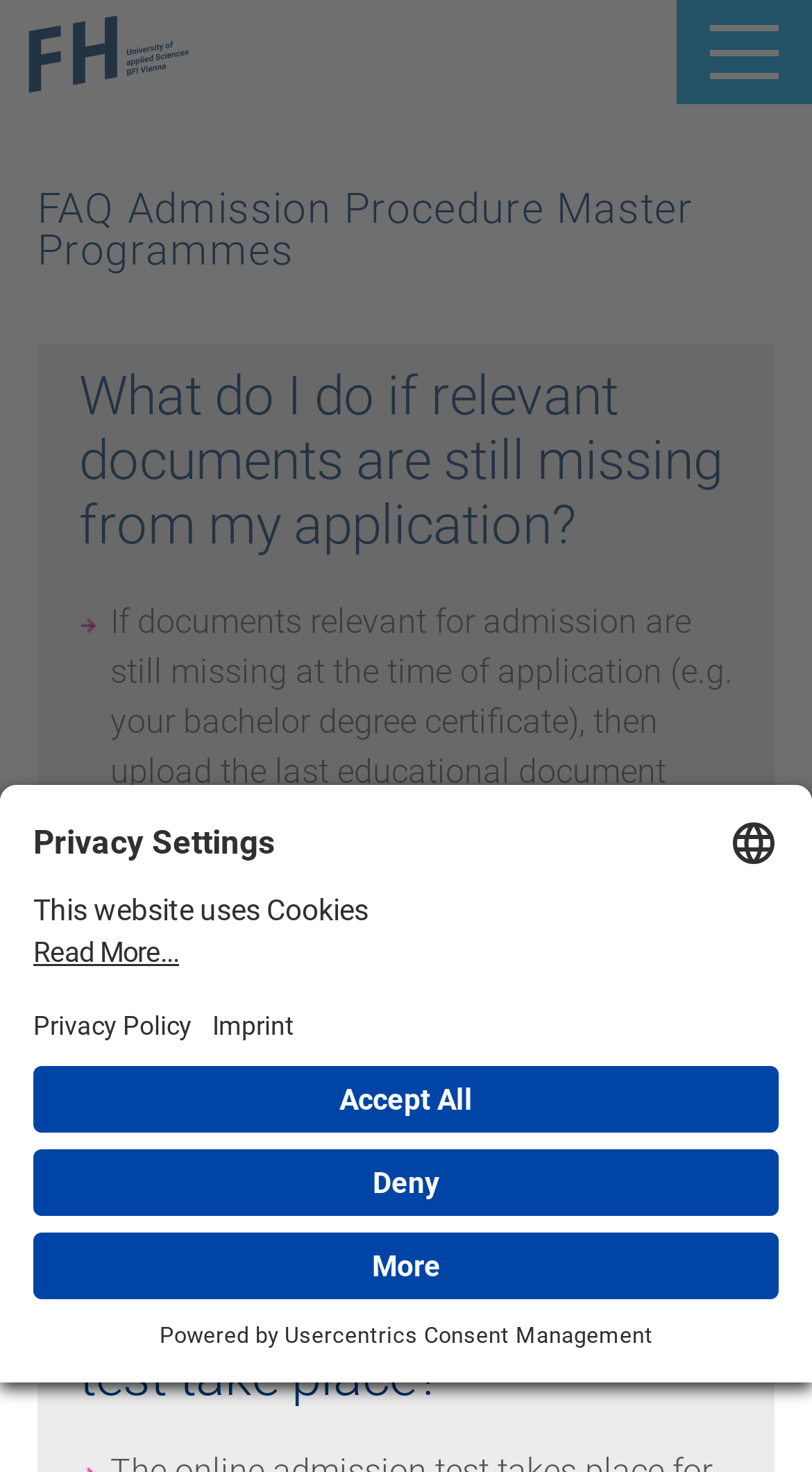Provide a single word or phrase answer to the question: 
How many links are there in the privacy settings dialog?

3